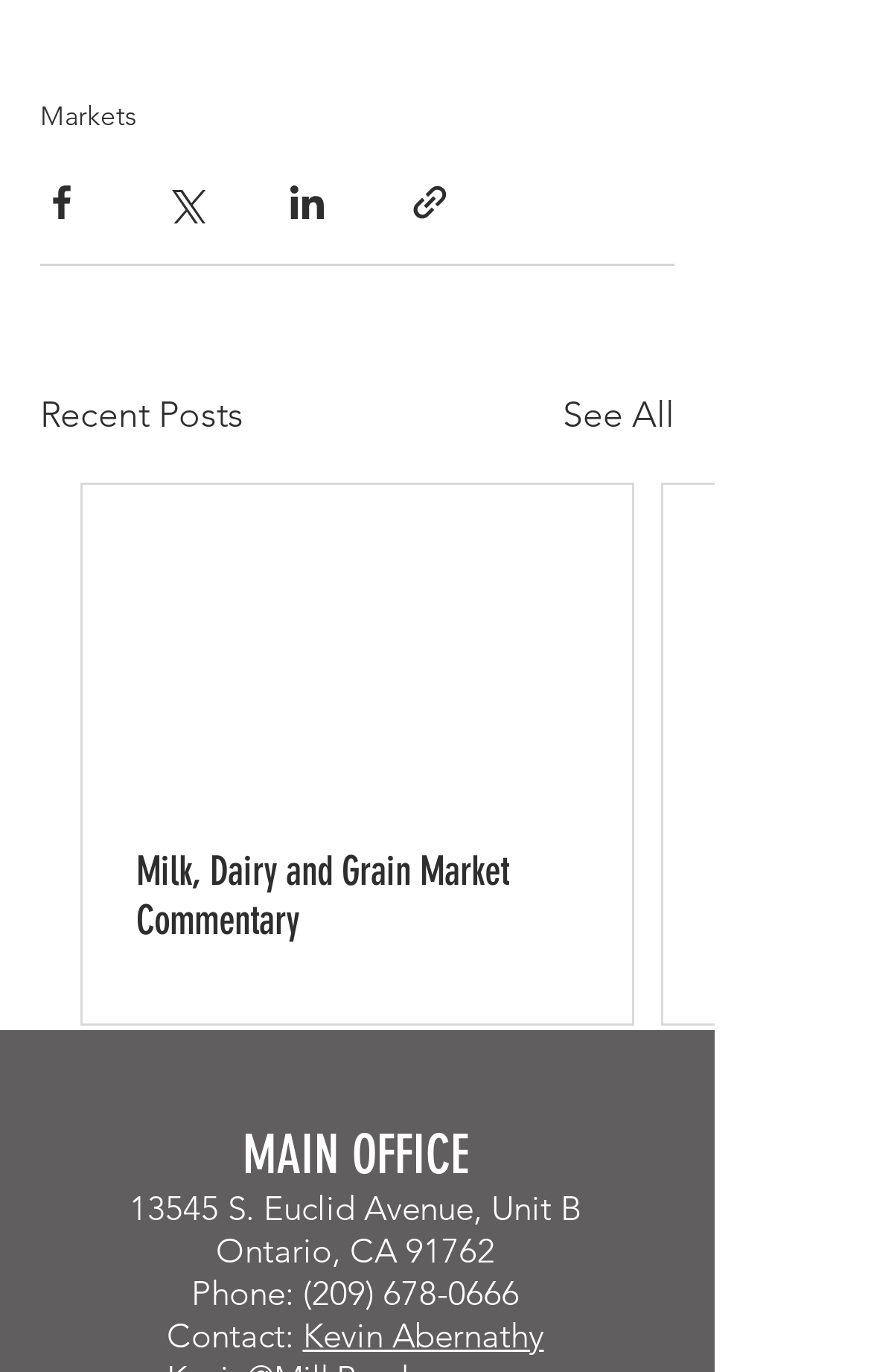Determine the bounding box coordinates of the region that needs to be clicked to achieve the task: "Click on Markets".

[0.046, 0.071, 0.156, 0.096]